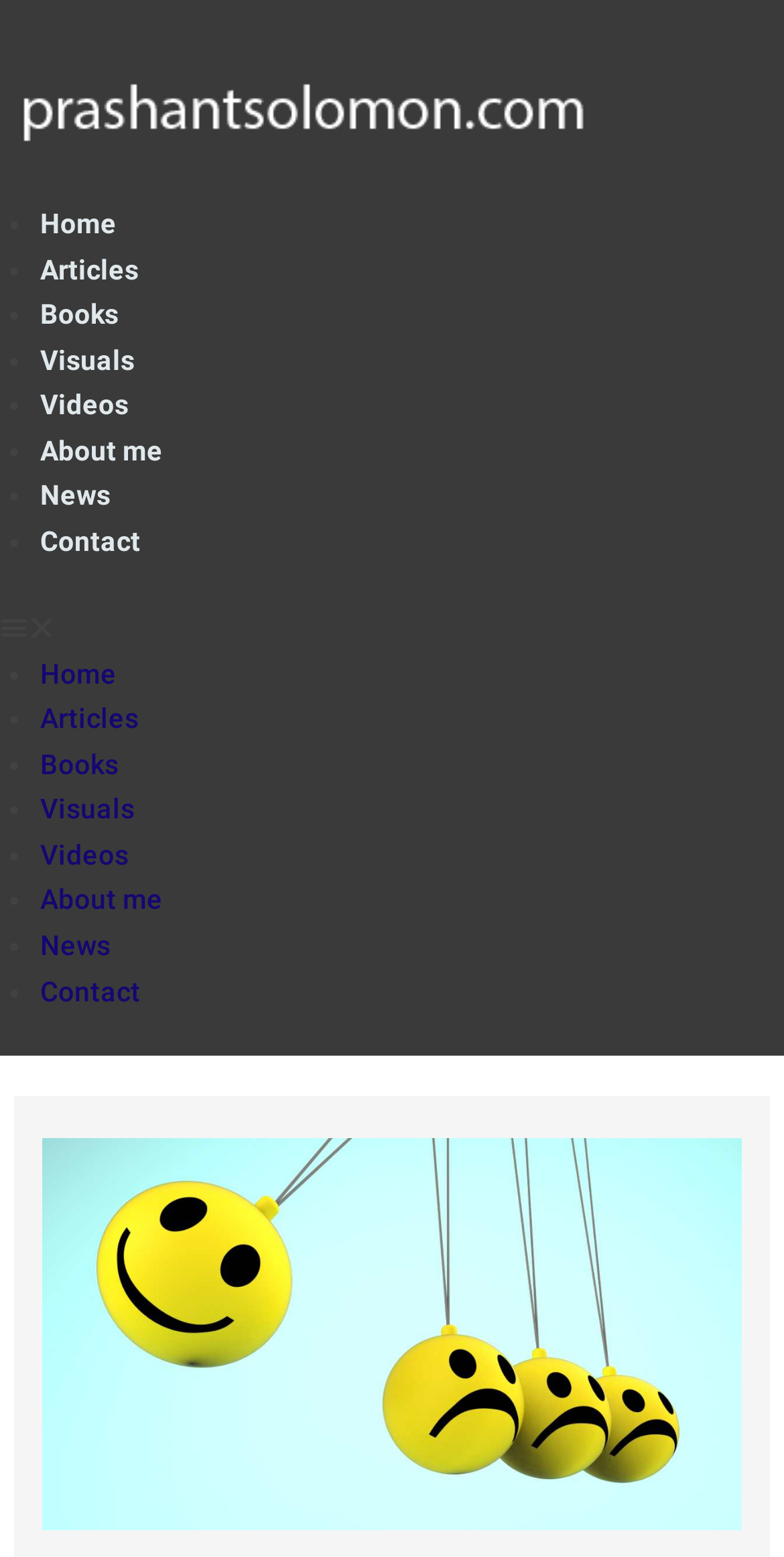Locate and generate the text content of the webpage's heading.

Don’t Worry Be Happy